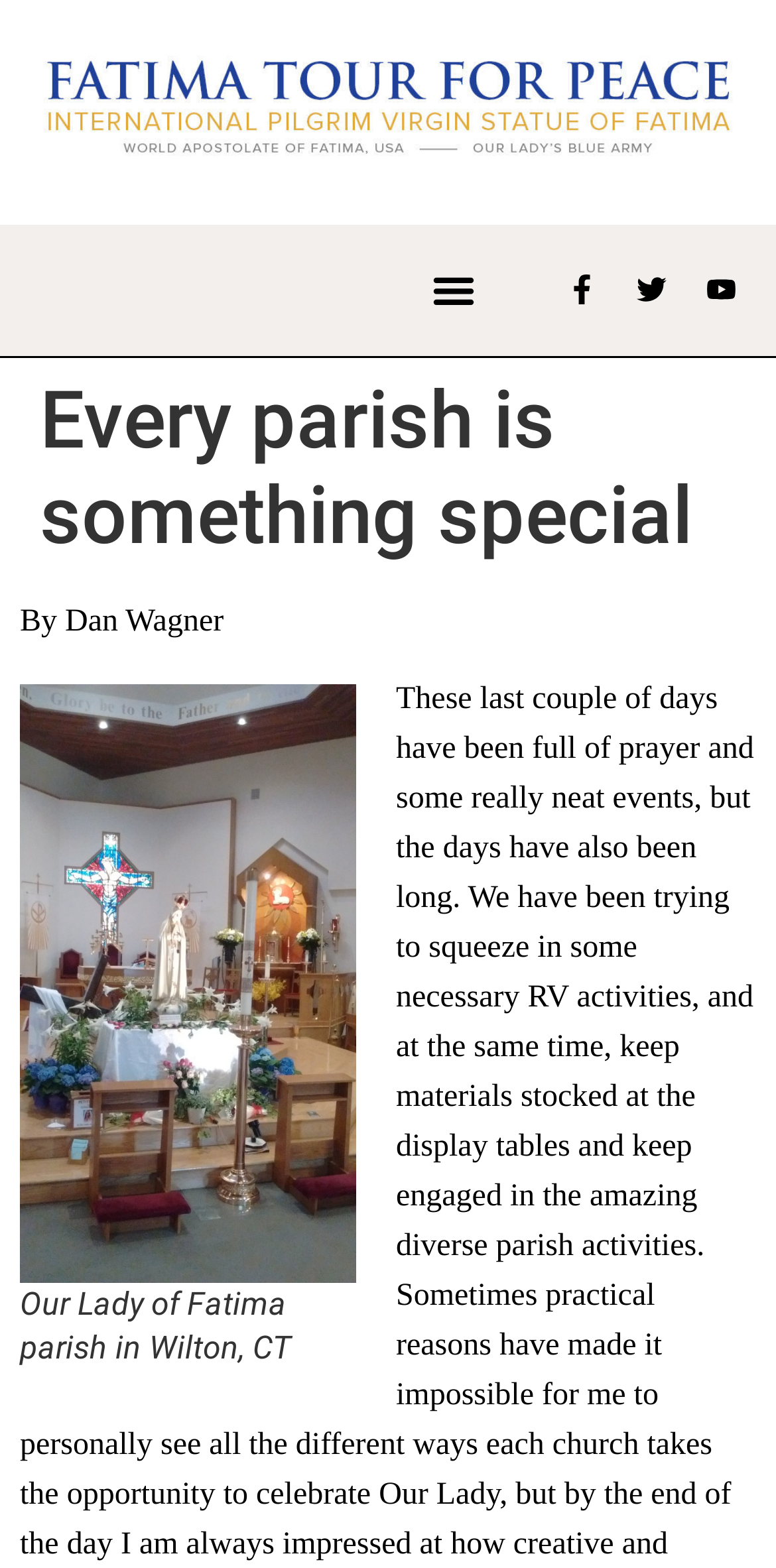Describe all significant elements and features of the webpage.

The webpage appears to be a personal blog or journal entry. At the top, there is a header with the title "Every parish is something special" in a prominent font. Below the title, the author's name "By Dan Wagner" is displayed. 

To the top-right of the title, there is a menu toggle button. Above the button, there are three small images aligned horizontally. 

The main content of the webpage is a journal entry or a blog post. The text begins with a brief introduction, mentioning prayer and some events. The text is accompanied by a large image, which is likely a photo of a parish, specifically "Our Lady of Fatima parish in Wilton, CT". The image has a caption below it, but the content of the caption is not specified. 

There is also a link to the parish's name, "Our Lady of Fatima parish in Wilton, CT", which is likely a clickable link to more information about the parish.